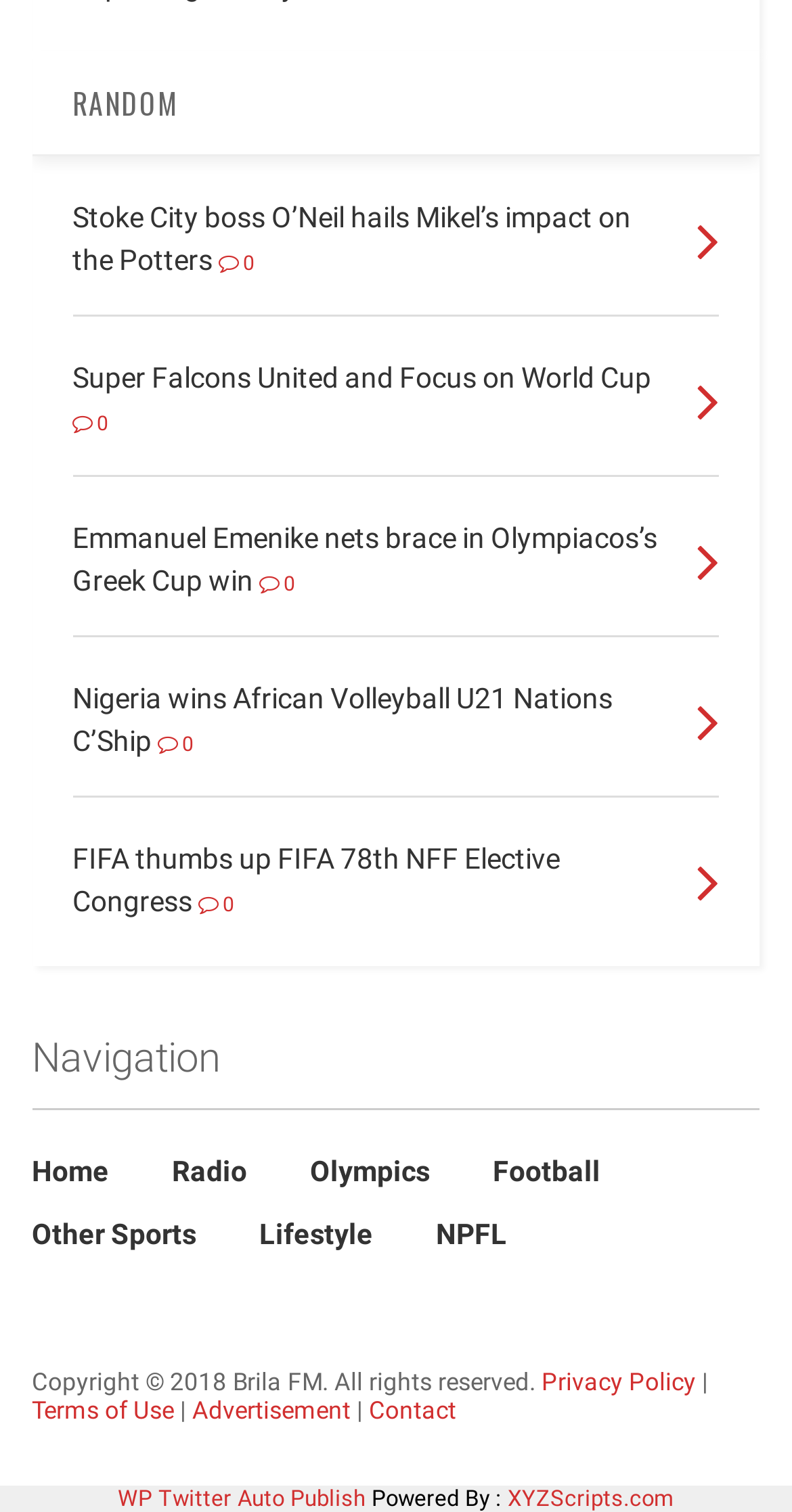How many navigation links are available on the webpage?
Answer briefly with a single word or phrase based on the image.

6